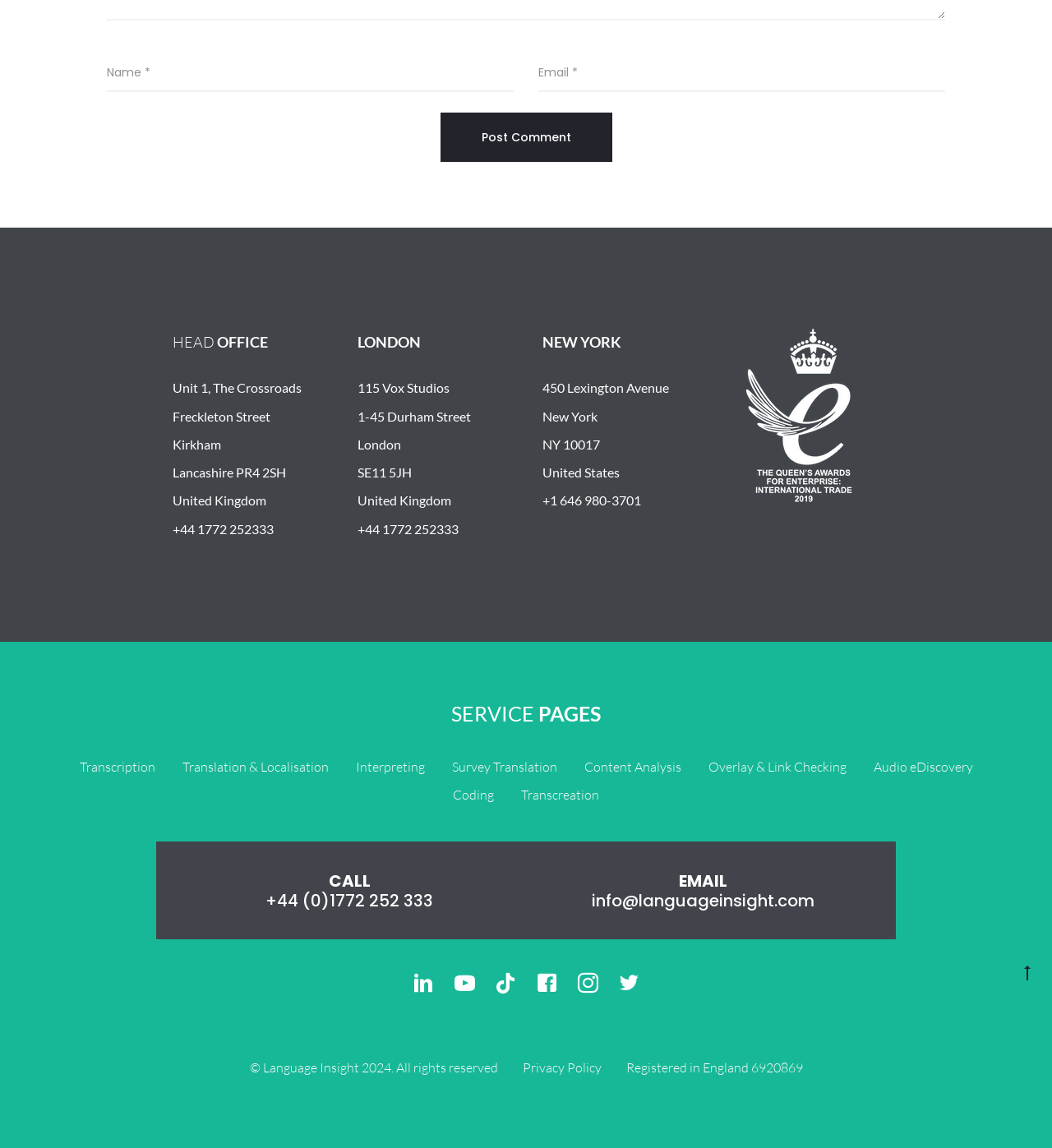Provide your answer in one word or a succinct phrase for the question: 
What is the company's email address?

info@languageinsight.com